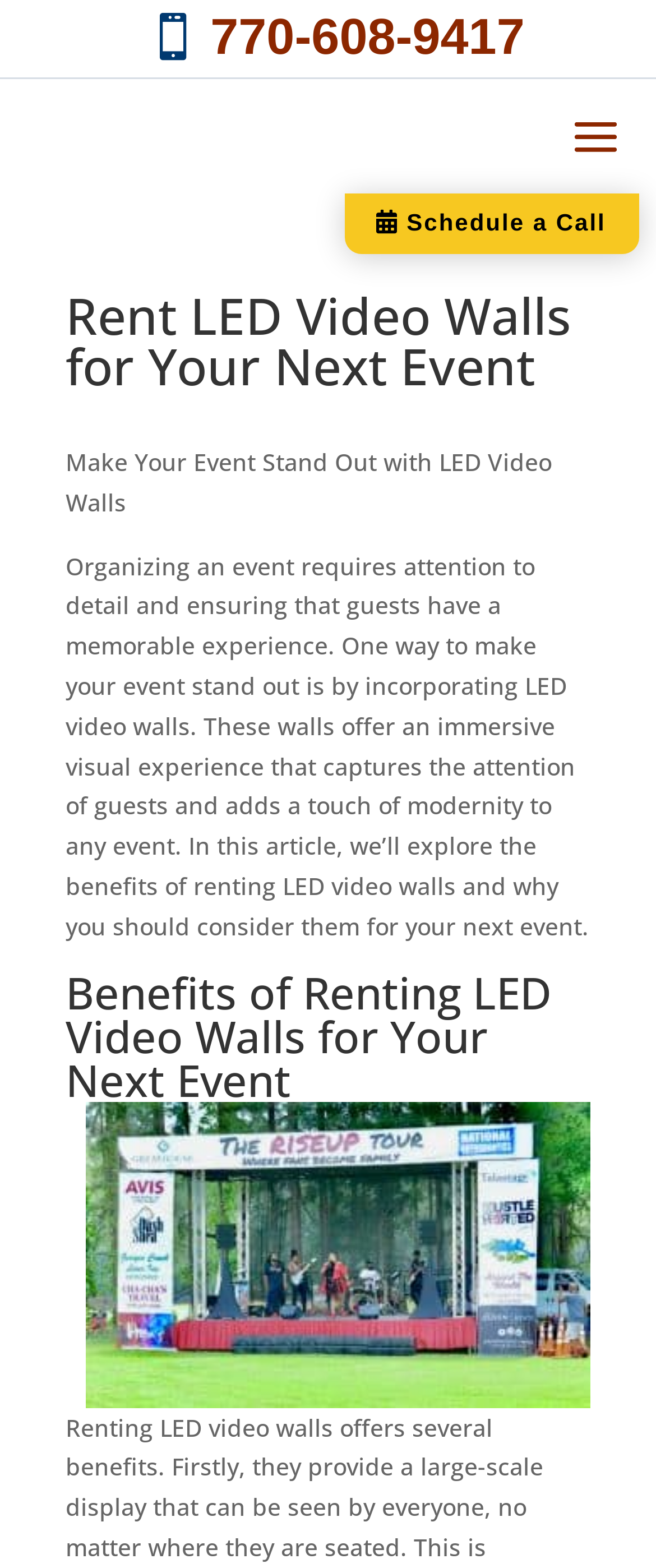Based on the element description Schedule a Call, identify the bounding box of the UI element in the given webpage screenshot. The coordinates should be in the format (top-left x, top-left y, bottom-right x, bottom-right y) and must be between 0 and 1.

[0.525, 0.124, 0.975, 0.162]